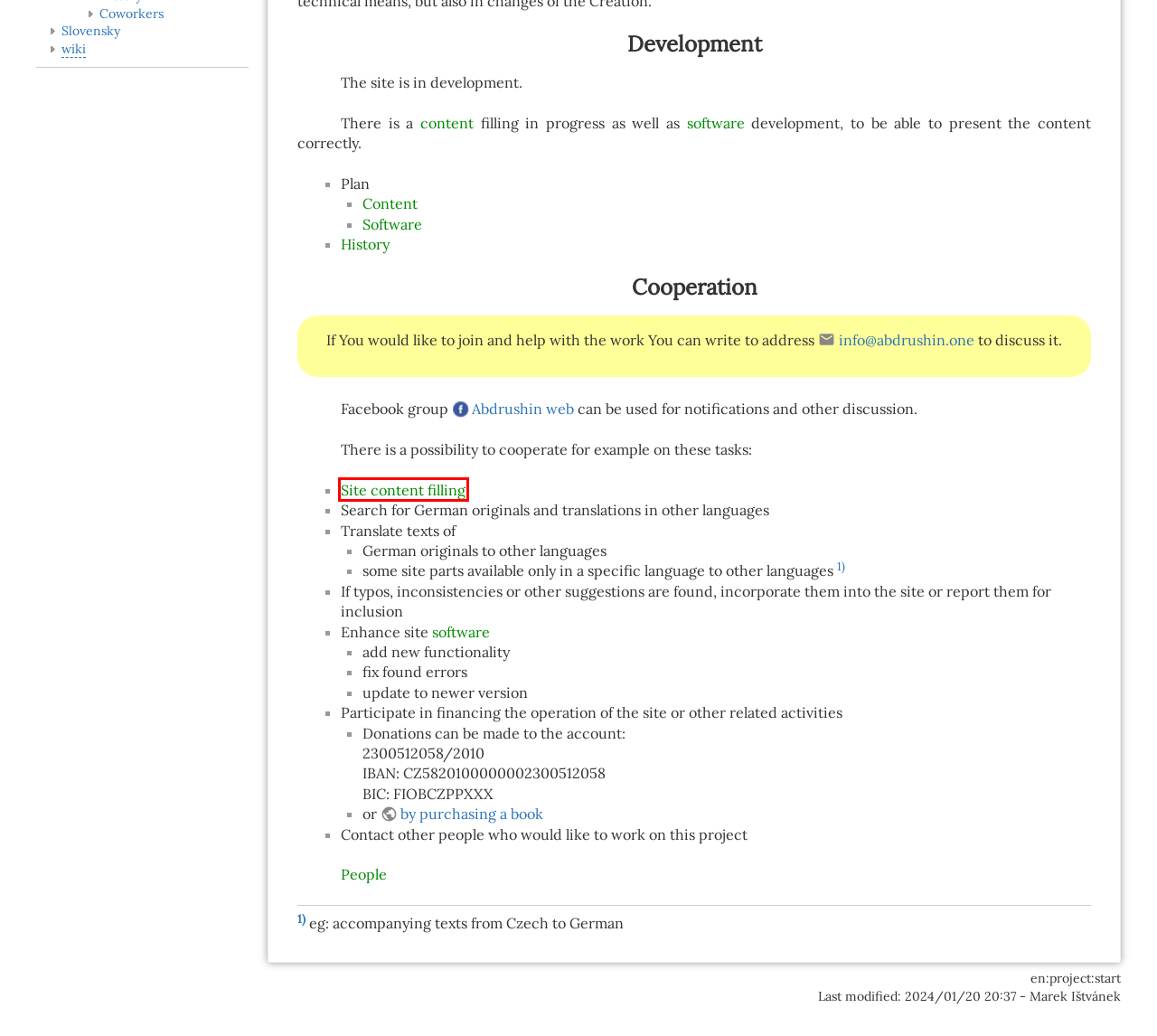Review the screenshot of a webpage containing a red bounding box around an element. Select the description that best matches the new webpage after clicking the highlighted element. The options are:
A. Plán | Software a technické prostředky | O projektu | Česky | Abd-ru-shin
B. Coworkers | About Project | English | Abd-ru-shin
C. Obsah stránek | O projektu | Česky | Abd-ru-shin
D. Spolupracovníci | O projektu | Česky | Abd-ru-shin
E. Software a technické prostředky | O projektu | Česky | Abd-ru-shin
F. Historie | O projektu | Česky | Abd-ru-shin
G. Zadávání obsahu | Obsah stránek | O projektu | Česky | Abd-ru-shin
H. Plán | Obsah stránek | O projektu | Česky | Abd-ru-shin

G